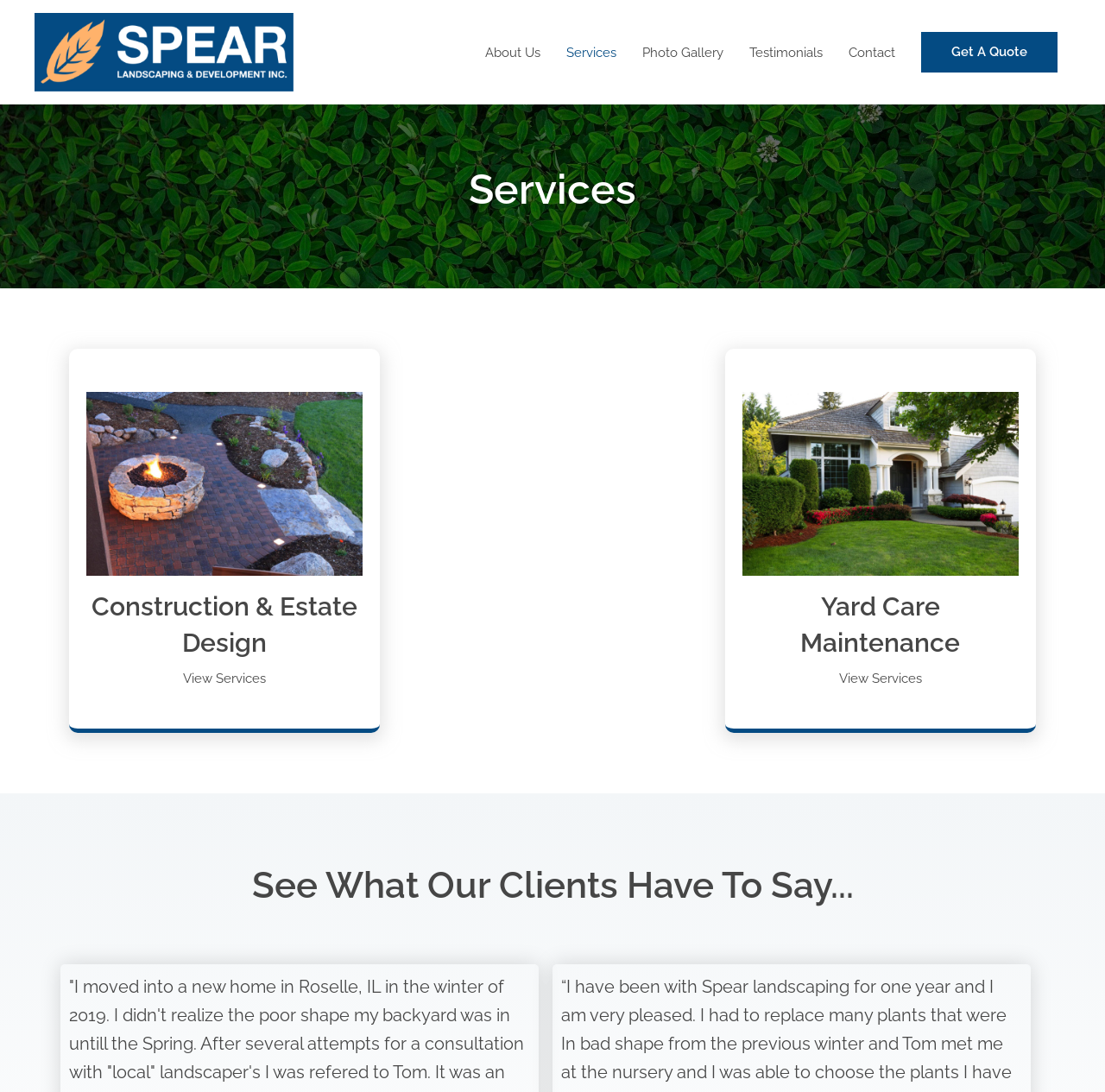Pinpoint the bounding box coordinates of the element you need to click to execute the following instruction: "view 'Hardscape Design Service'". The bounding box should be represented by four float numbers between 0 and 1, in the format [left, top, right, bottom].

[0.078, 0.435, 0.328, 0.449]